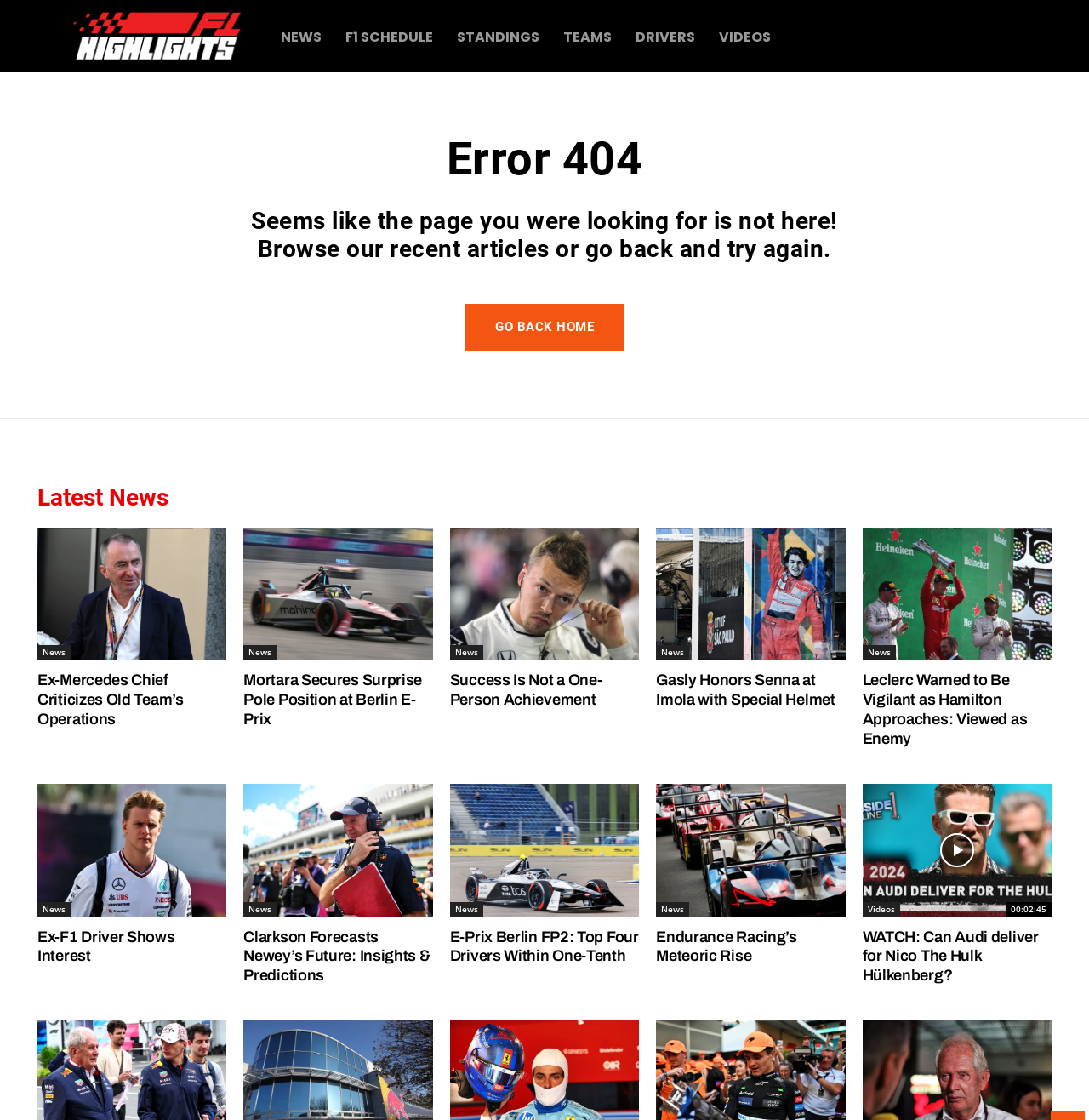With reference to the image, please provide a detailed answer to the following question: What is the position of the 'GO BACK HOME' link?

I analyzed the bounding box coordinates of the 'GO BACK HOME' link and found that its y1 and y2 values are 0.271 and 0.313, respectively, which indicates that it is positioned in the middle of the page.